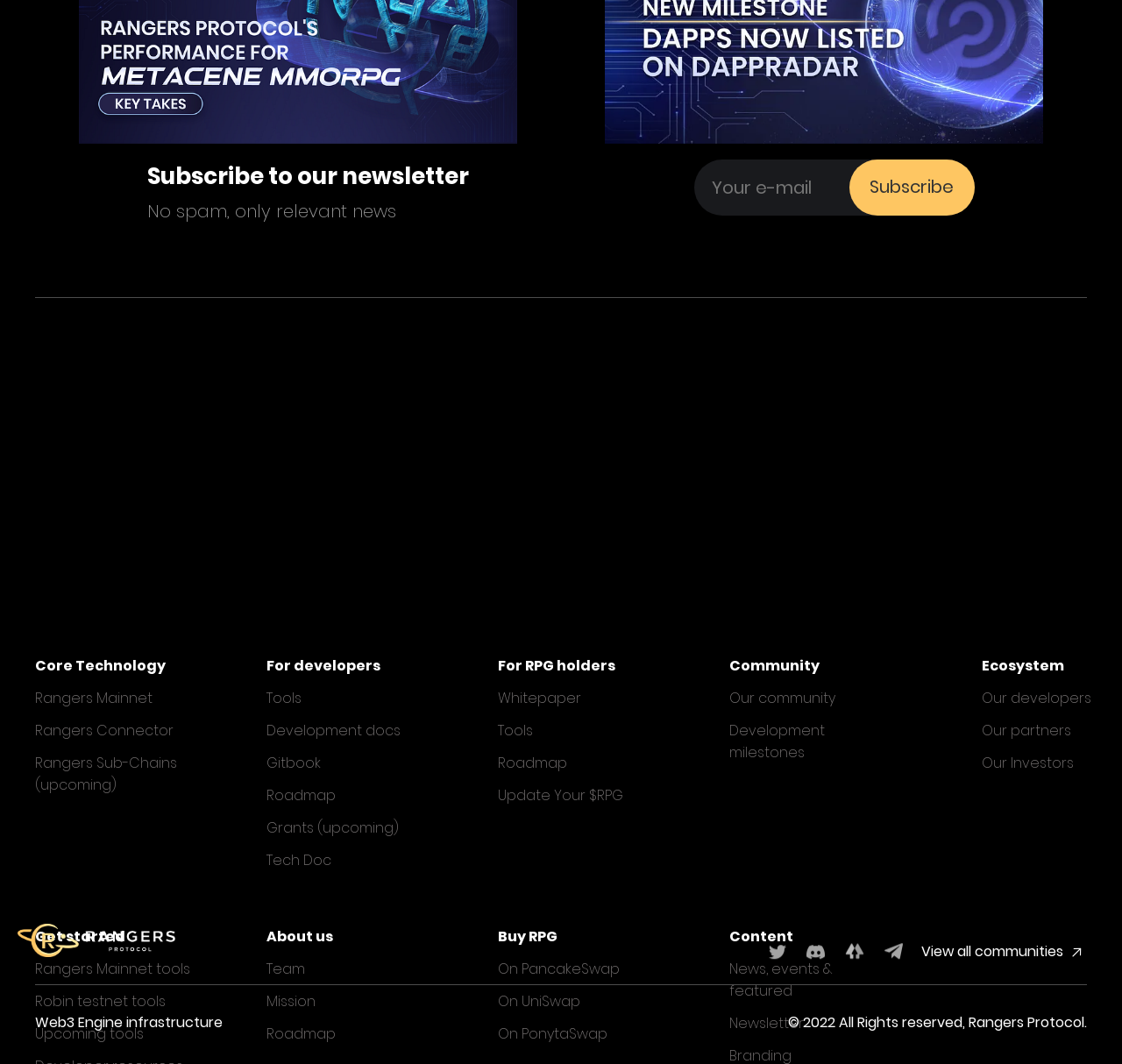Refer to the element description Update Your $RPG and identify the corresponding bounding box in the screenshot. Format the coordinates as (top-left x, top-left y, bottom-right x, bottom-right y) with values in the range of 0 to 1.

[0.444, 0.738, 0.555, 0.757]